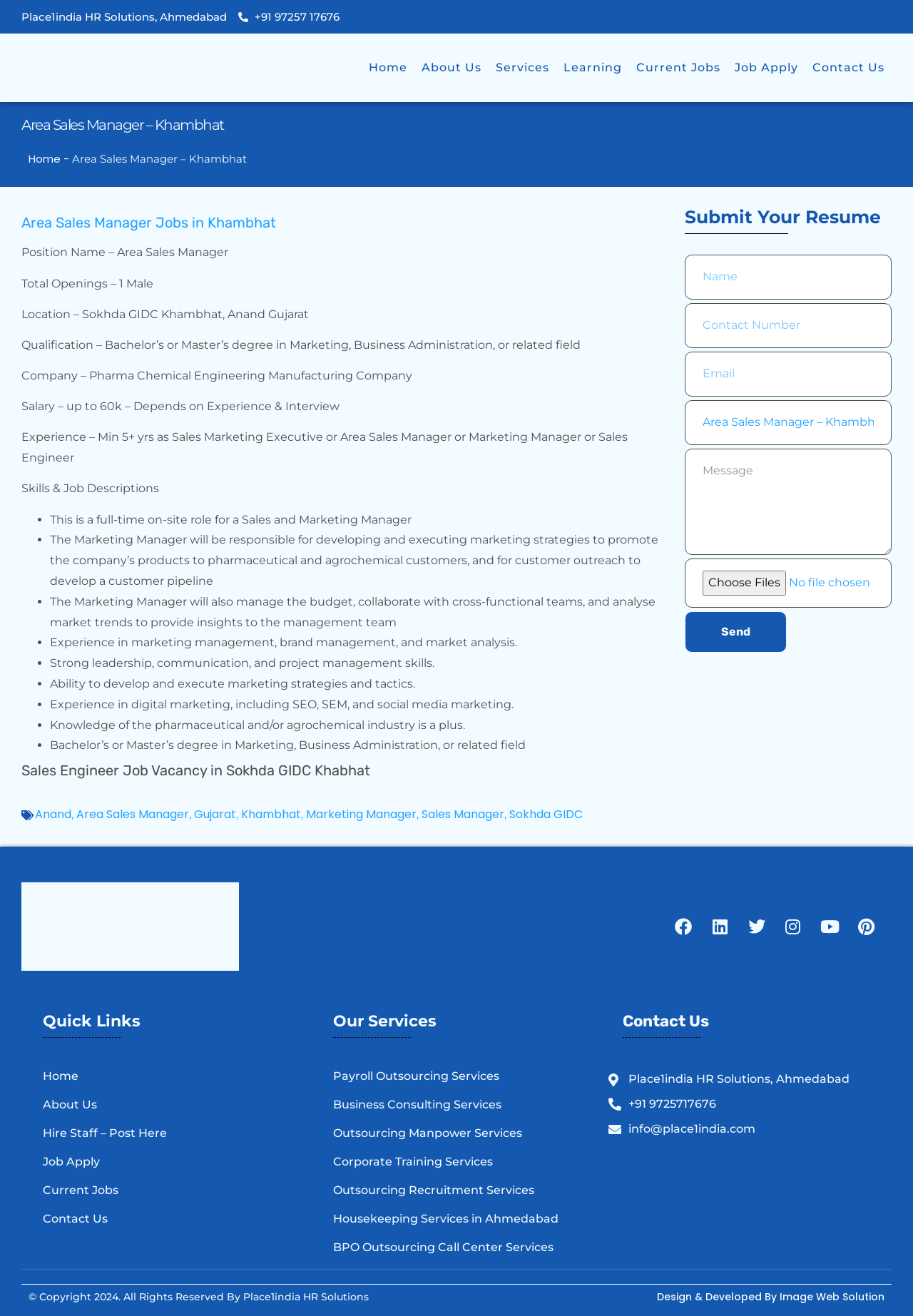Please provide the bounding box coordinates for the element that needs to be clicked to perform the instruction: "Click the 'Home' link". The coordinates must consist of four float numbers between 0 and 1, formatted as [left, top, right, bottom].

[0.396, 0.041, 0.454, 0.062]